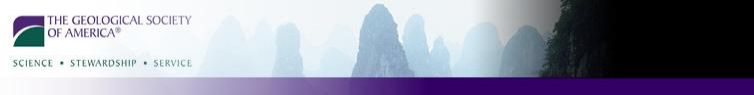Using the image as a reference, answer the following question in as much detail as possible:
What is the background of the banner?

The background of the banner features a serene landscape of misty mountains, creating a visually appealing contrast with the organization's branding. This background image is used to represent the Geological Society of America's connection to the natural environment.